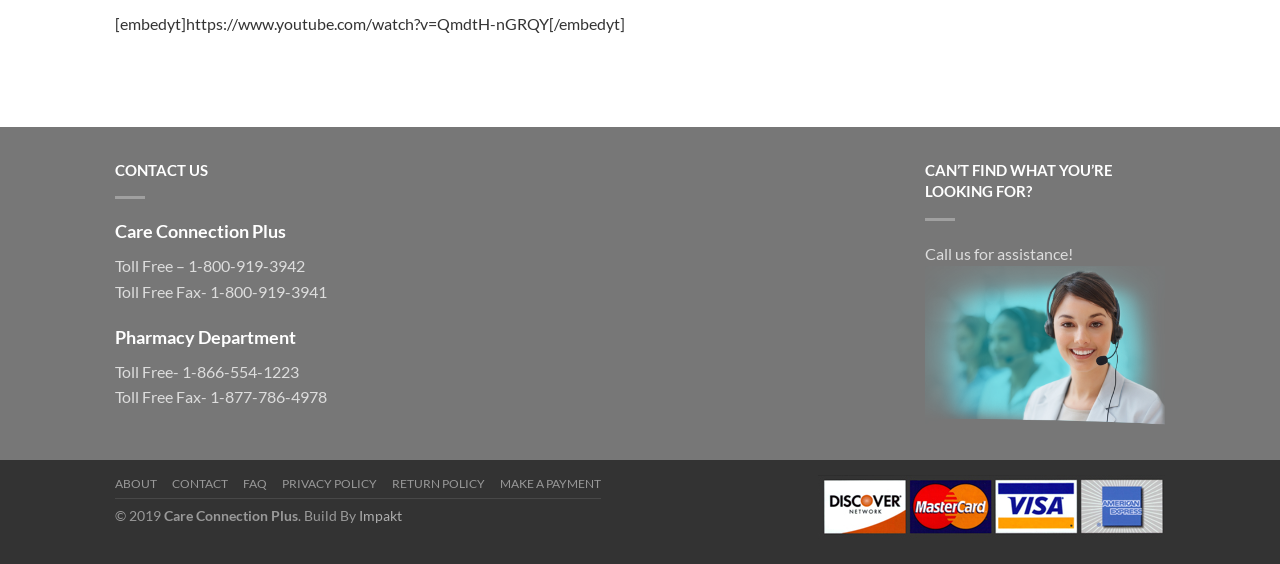Locate the bounding box coordinates of the element I should click to achieve the following instruction: "go to the 'Welcome' page".

None